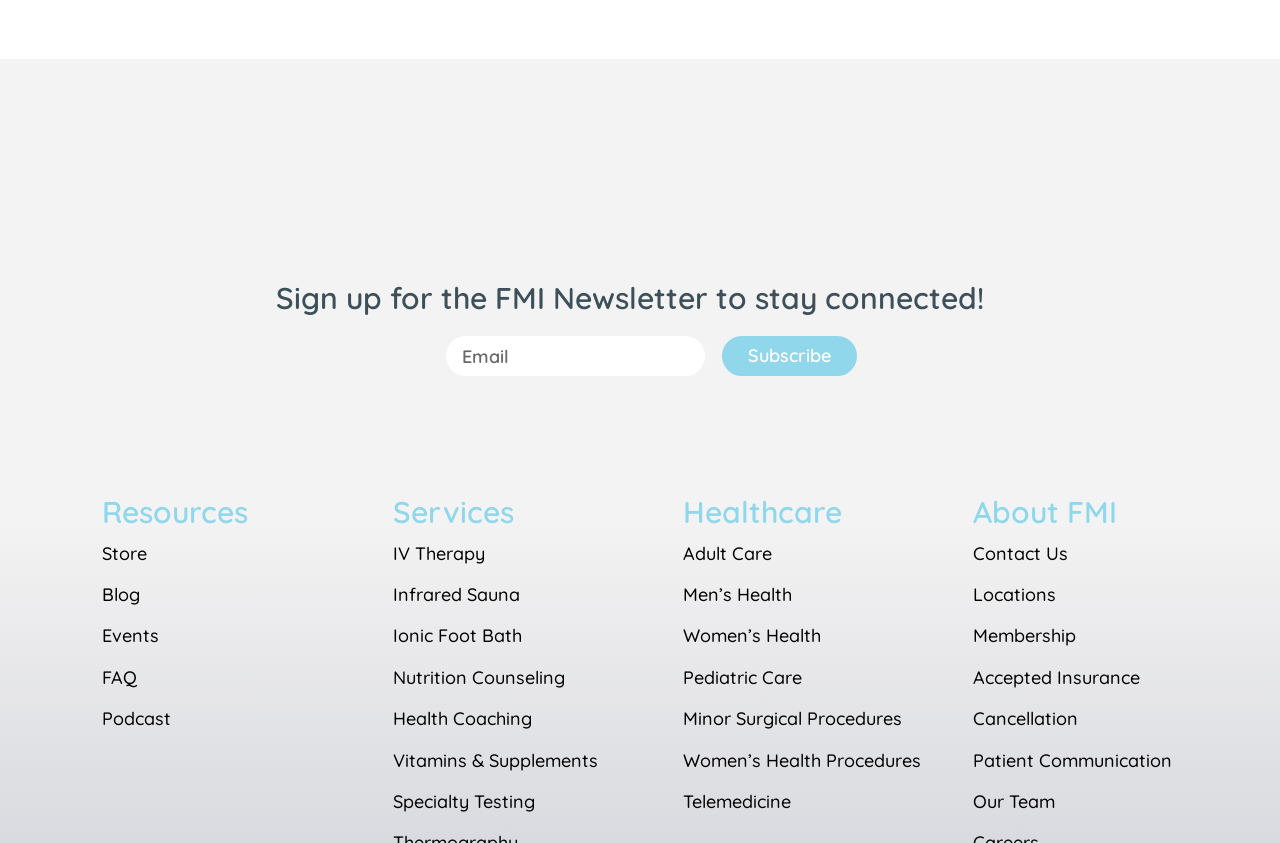Please determine the bounding box coordinates for the UI element described as: "Blog".

[0.08, 0.692, 0.11, 0.719]